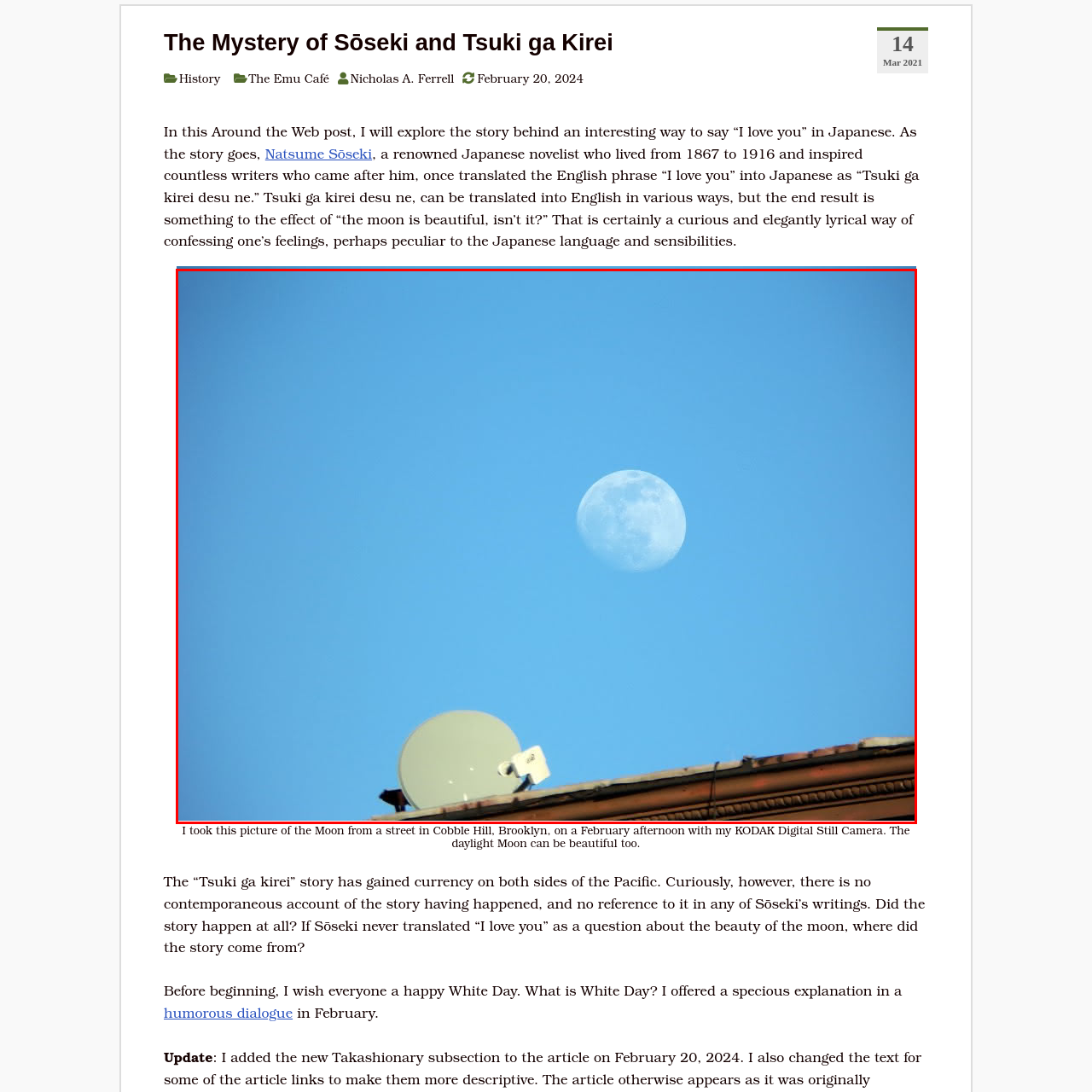Explain comprehensively what is shown in the image marked by the red outline.

In this serene photograph, the Moon looms gracefully in the bright blue sky above Cobble Hill, Brooklyn. Captured on a February afternoon, the image showcases the daylight Moon in all its luminous beauty, emphasizing how enchanting it can be even when the sun is shining. A satellite dish, hinting at urban life, subtly anchors the scene at the bottom, contrasting with the vast expanse of the sky and the celestial body above. This photograph encapsulates a moment that reflects the delicate balance between nature and human habitation, inviting viewers to appreciate the simple yet profound beauty of the Moon during daylight hours.